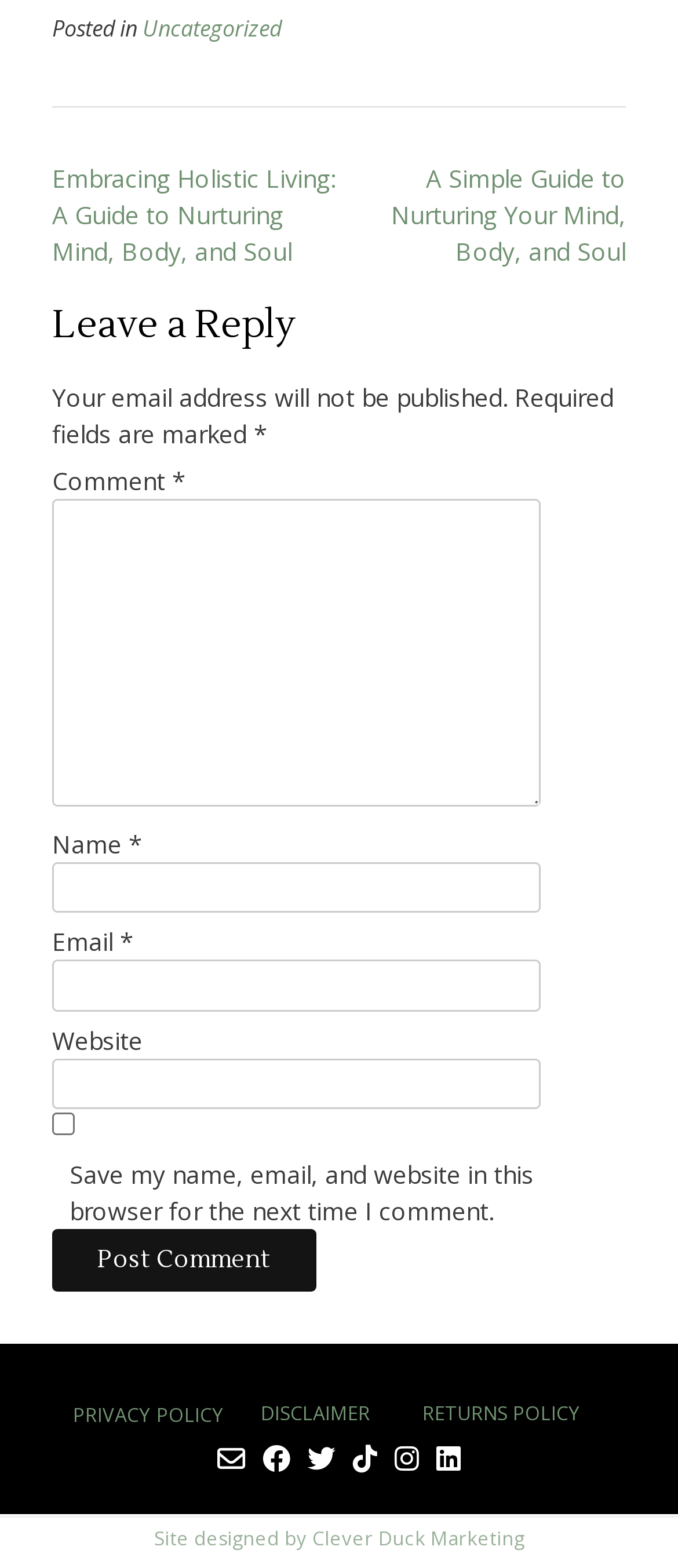What is the purpose of the section with 'Leave a Reply' heading?
Answer the question with a thorough and detailed explanation.

The section with the 'Leave a Reply' heading contains a form with fields for name, email, website, and comment, along with a 'Post Comment' button, indicating that its purpose is to allow users to leave a comment or reply to the article.